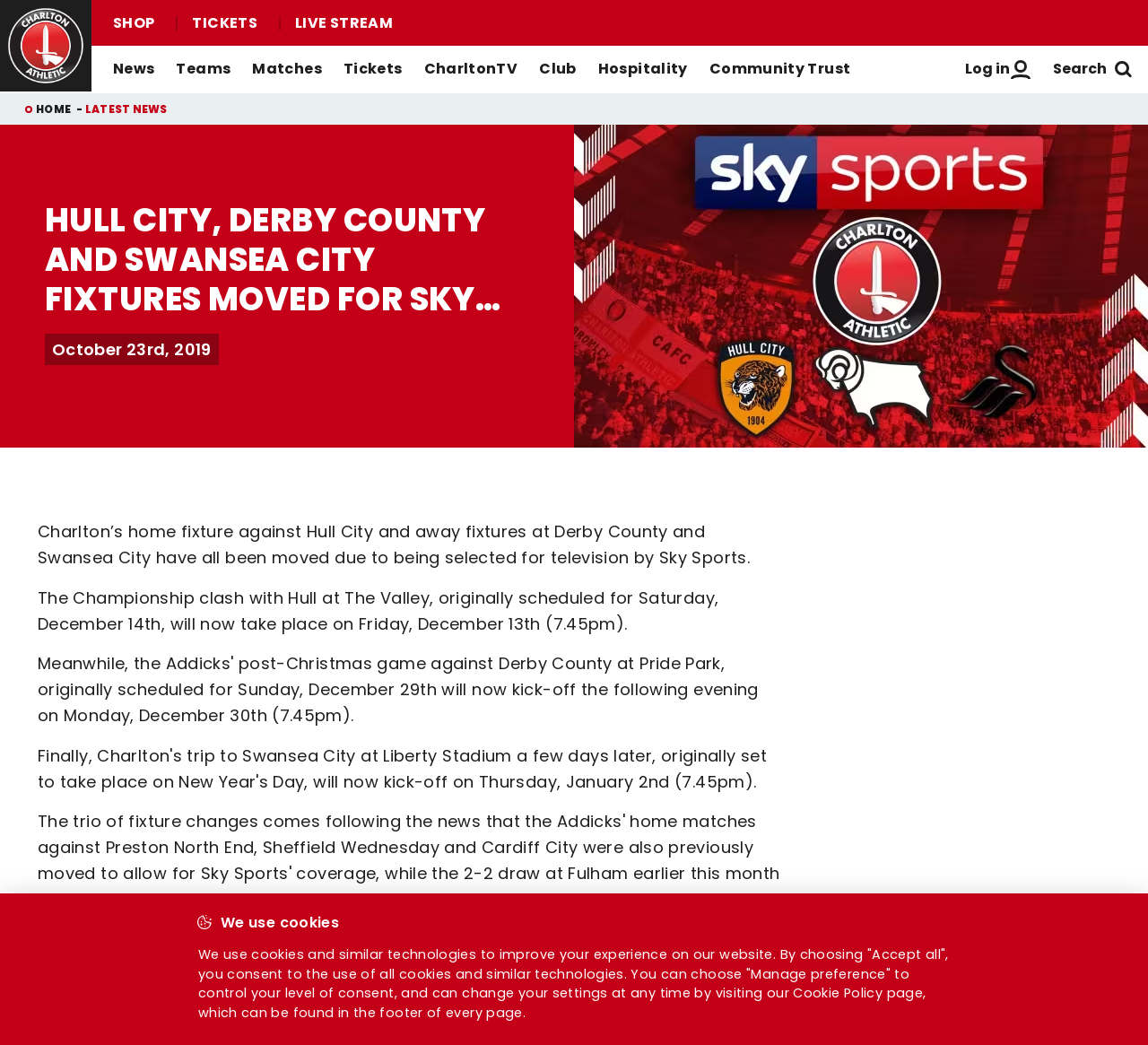Can you find the bounding box coordinates of the area I should click to execute the following instruction: "Watch live stream"?

[0.243, 0.015, 0.355, 0.029]